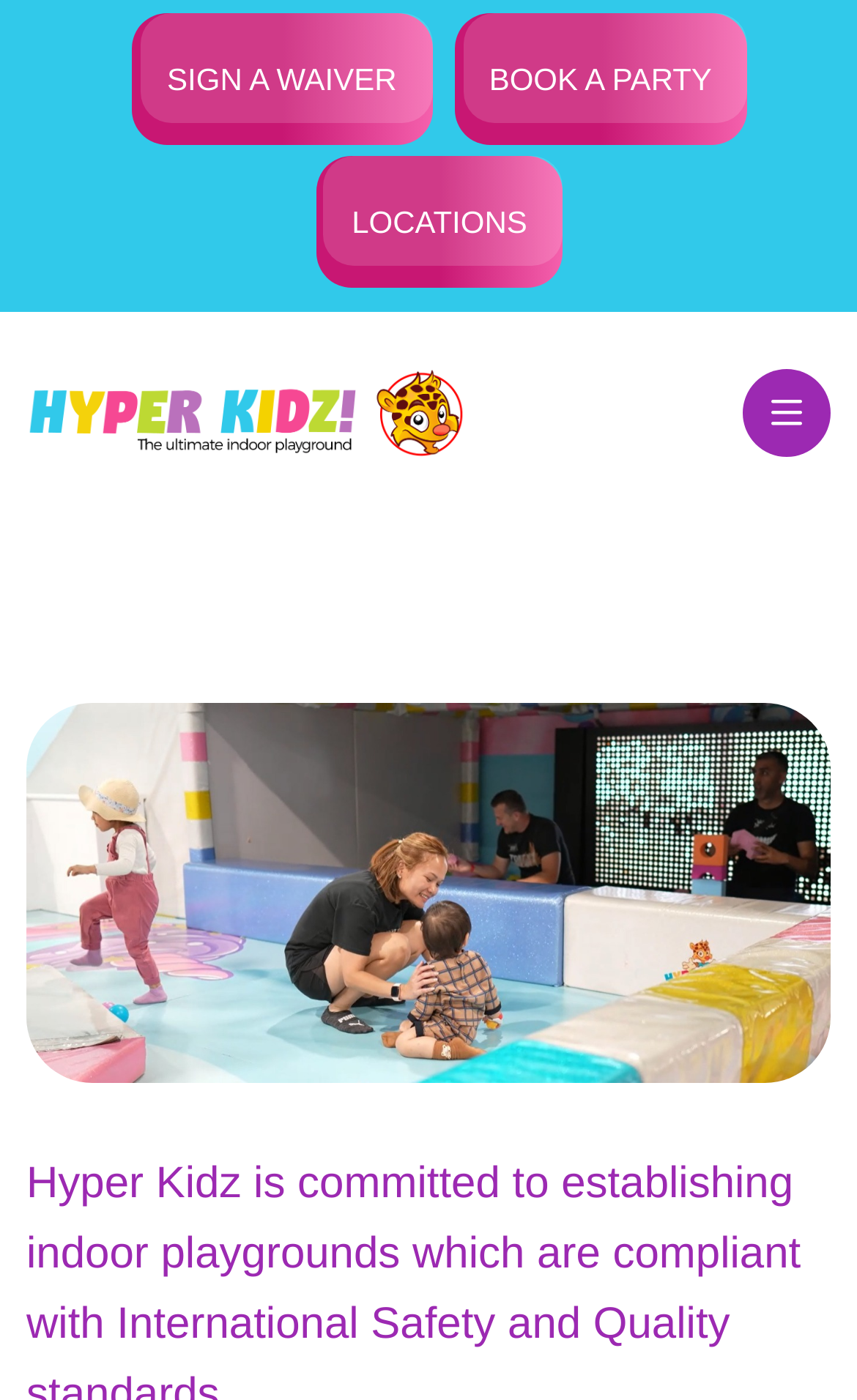Answer the question briefly using a single word or phrase: 
What is the purpose of the button with a '' icon?

Menu or navigation